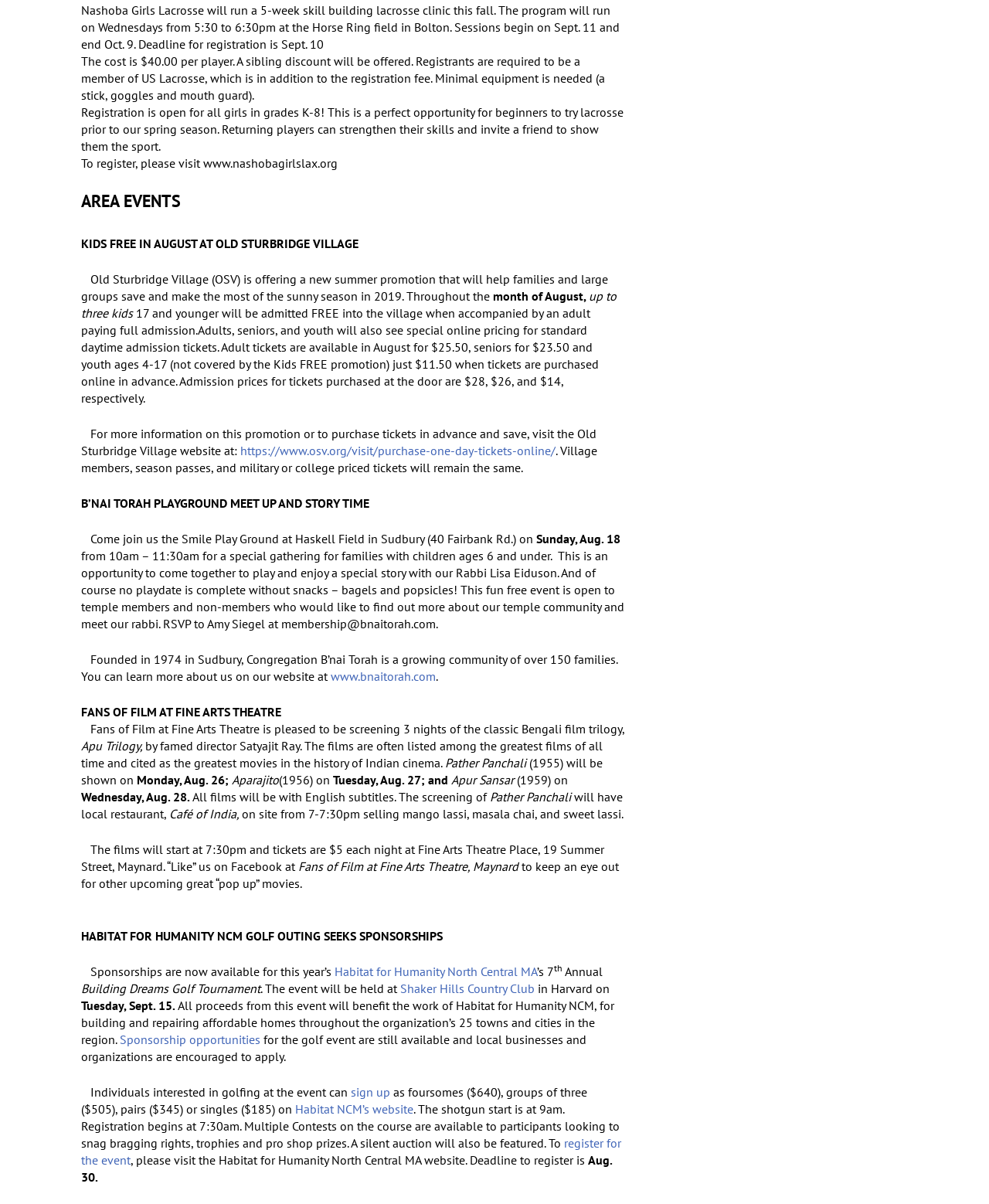Answer the question using only a single word or phrase: 
What is the cost of the lacrosse clinic?

$40.00